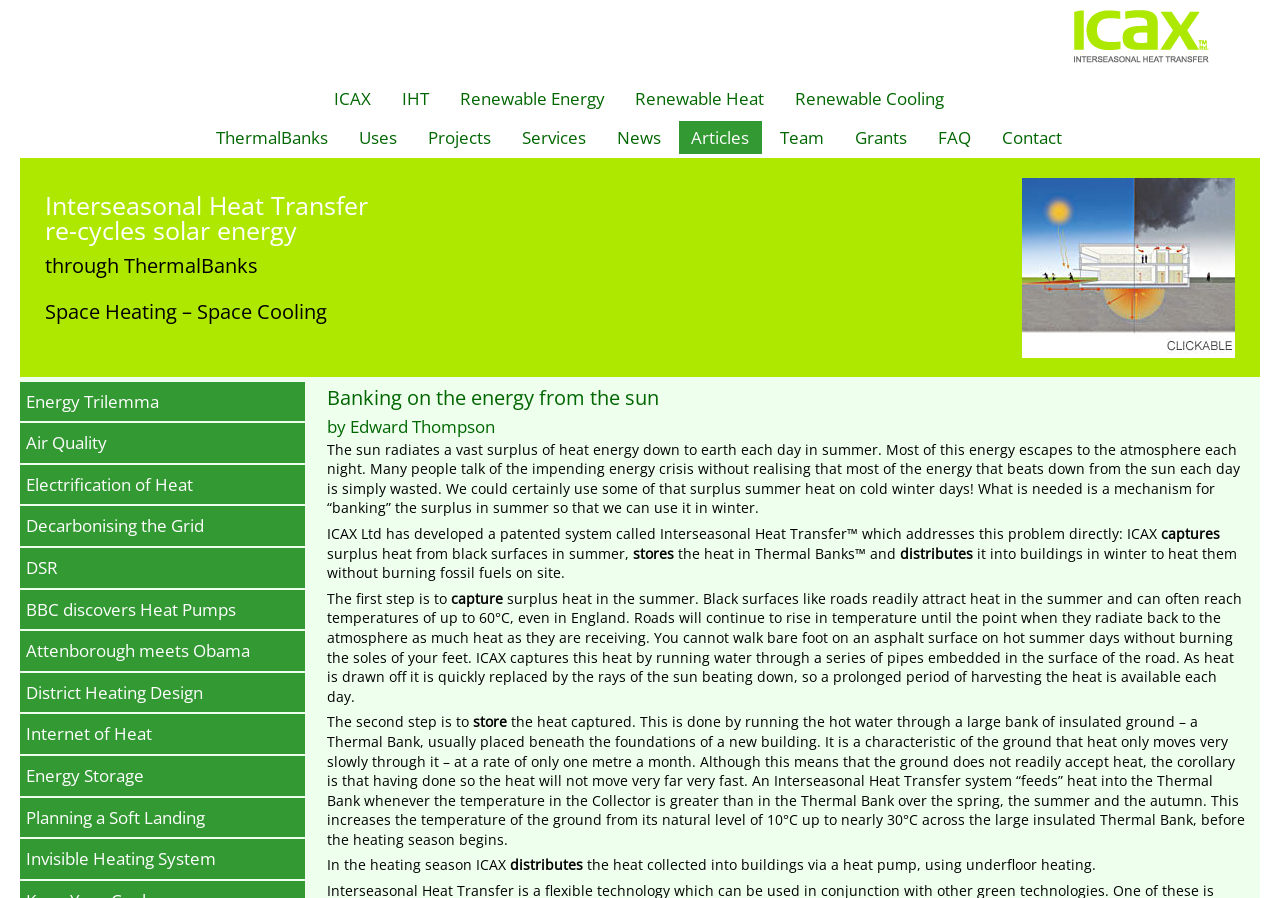What is the temperature of the ground in the Thermal Bank before the heating season begins?
Based on the image, please offer an in-depth response to the question.

The answer can be found in the paragraph that explains the second step of the Interseasonal Heat Transfer system. It states that 'this increases the temperature of the ground from its natural level of 10°C up to nearly 30°C across the large insulated Thermal Bank, before the heating season begins'.